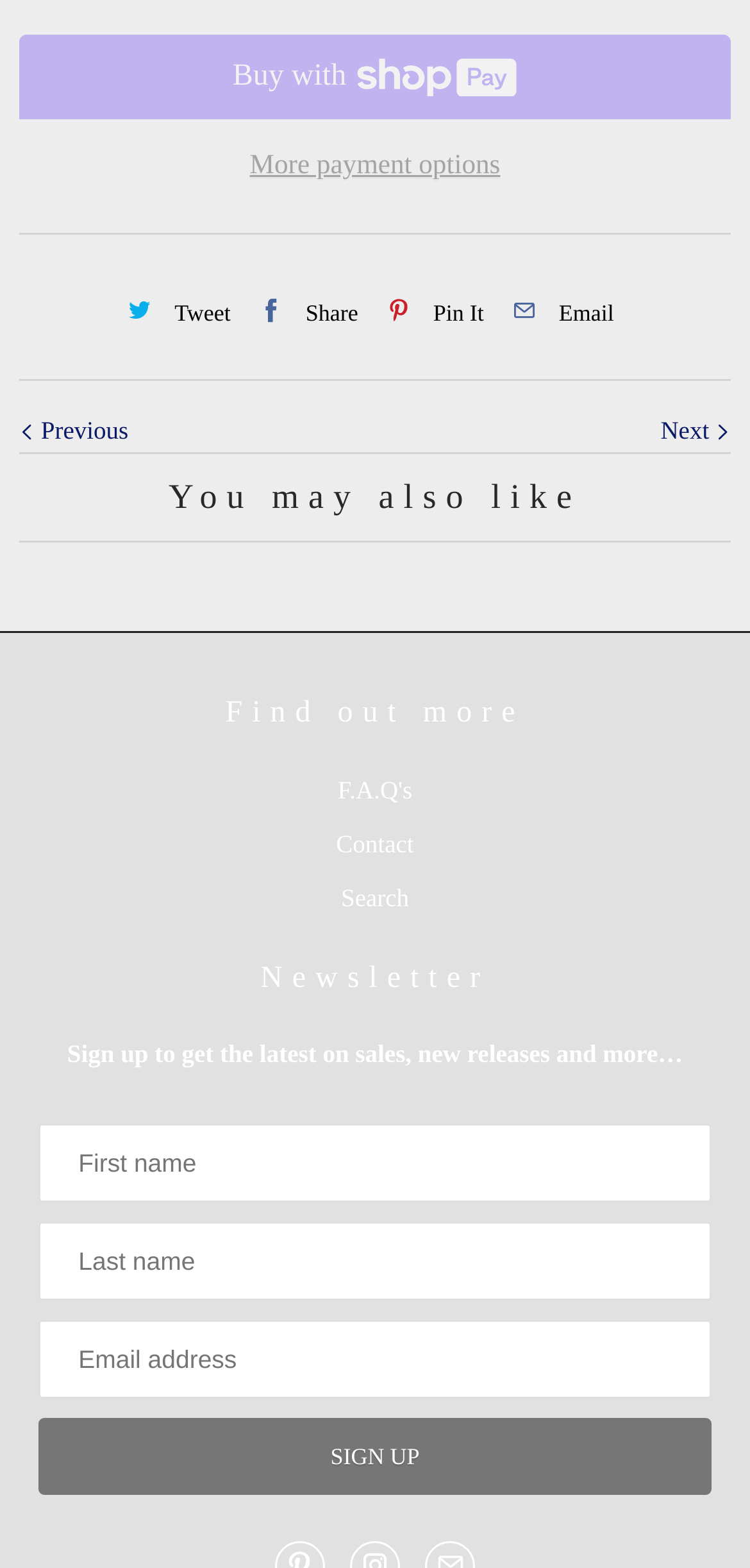Please identify the bounding box coordinates of the element's region that I should click in order to complete the following instruction: "Tweet". The bounding box coordinates consist of four float numbers between 0 and 1, i.e., [left, top, right, bottom].

[0.161, 0.178, 0.307, 0.22]